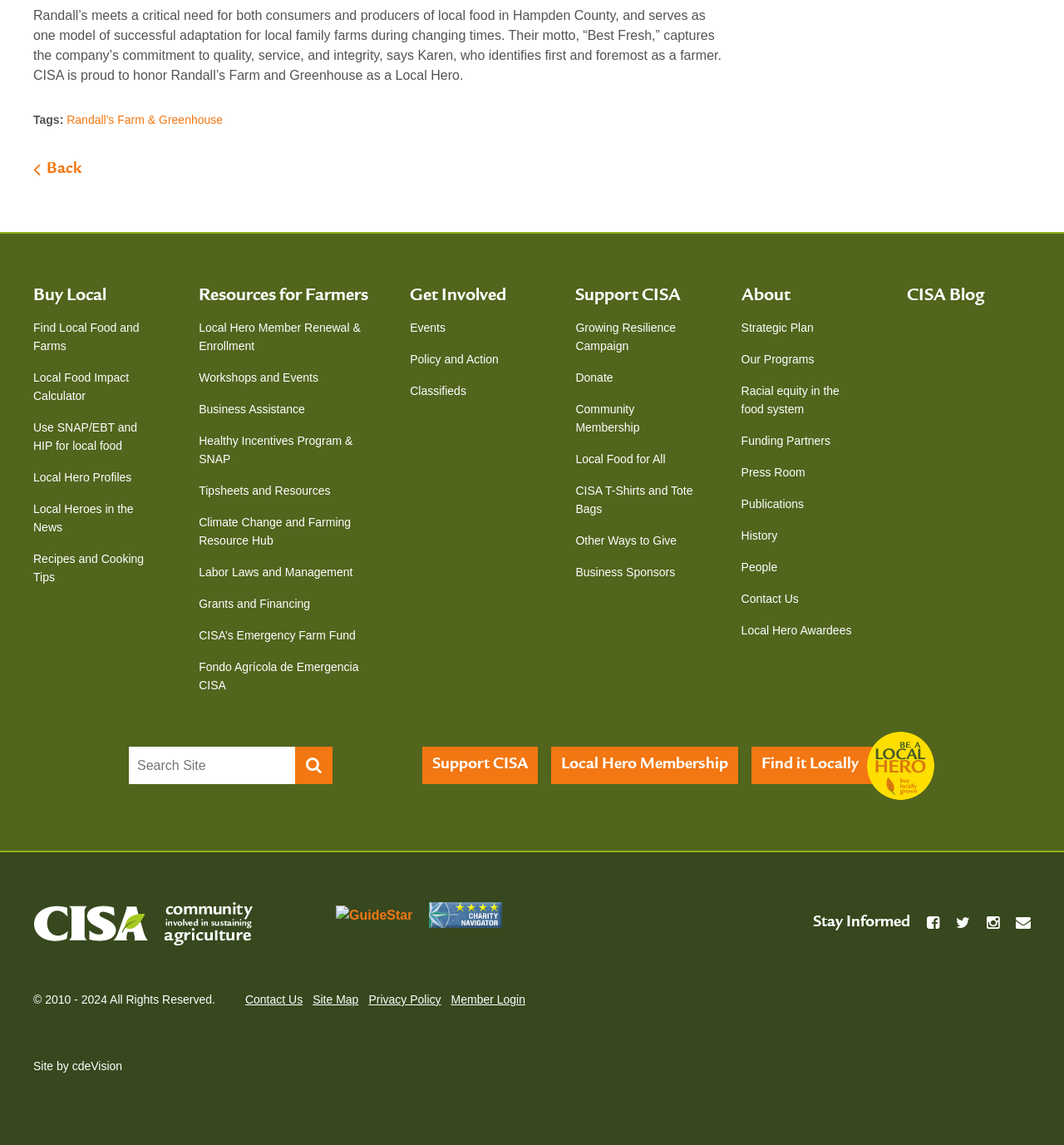Locate the bounding box coordinates of the segment that needs to be clicked to meet this instruction: "Learn about Randall's Farm & Greenhouse".

[0.063, 0.099, 0.209, 0.11]